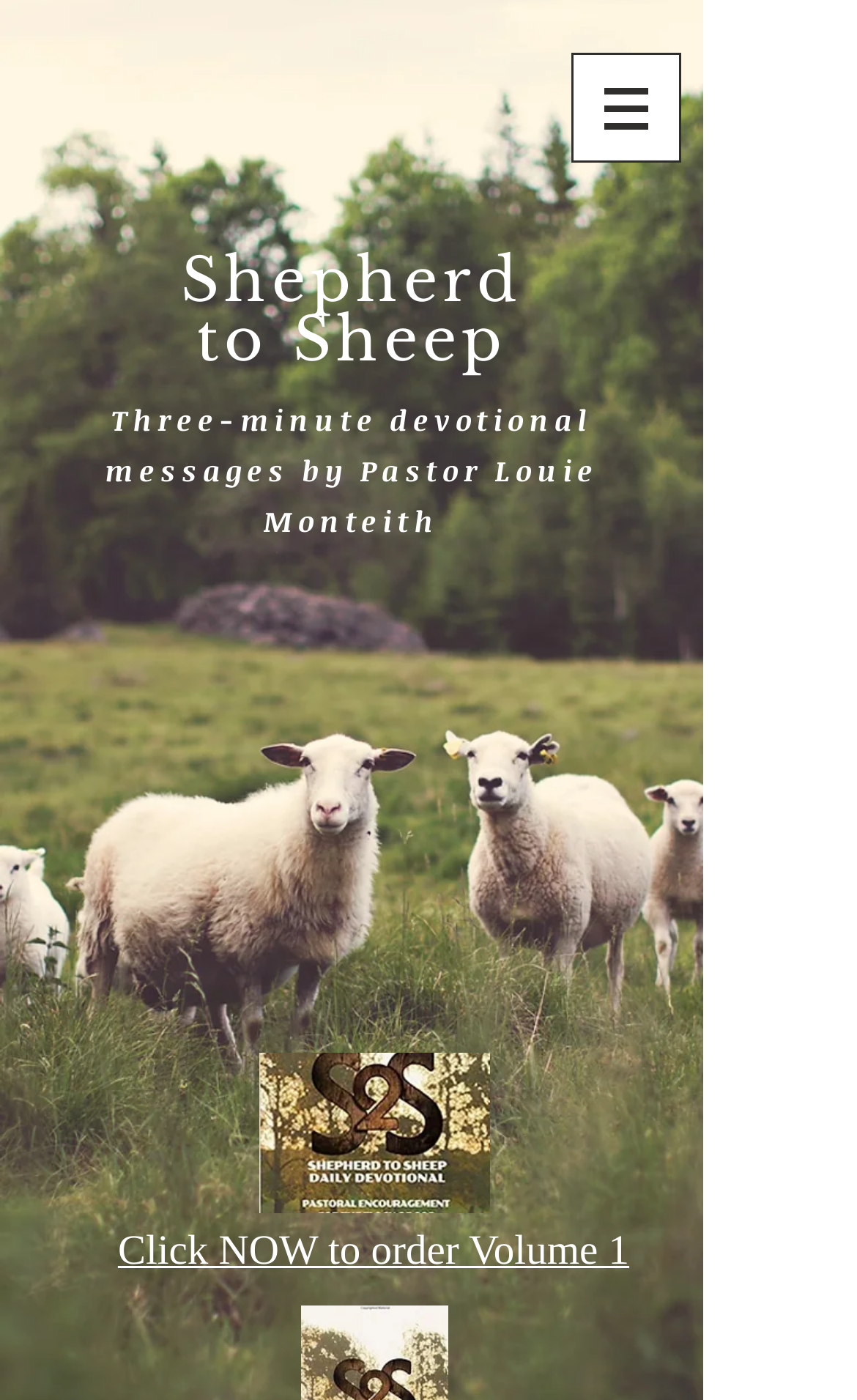Generate a comprehensive caption for the webpage you are viewing.

The webpage is titled "THE MISSING WORD" and has a navigation menu at the top right corner, indicated by a button with a popup menu. Below the navigation menu, there is a heading that reads "Shepherd to Sheep" with a link to the same title. 

To the right of the "Shepherd to Sheep" heading, there is an image. Below this section, there is another heading with no text, followed by a heading that describes three-minute devotional messages by Pastor Louie Monteith, along with a link to the same title.

On the right side of the page, there is an iframe for site search, positioned above an image of a book cover, "S2S Vol 2 front cover3.jpg", which is a link. At the bottom of the page, there is a link that reads "Click NOW to order Volume 1".